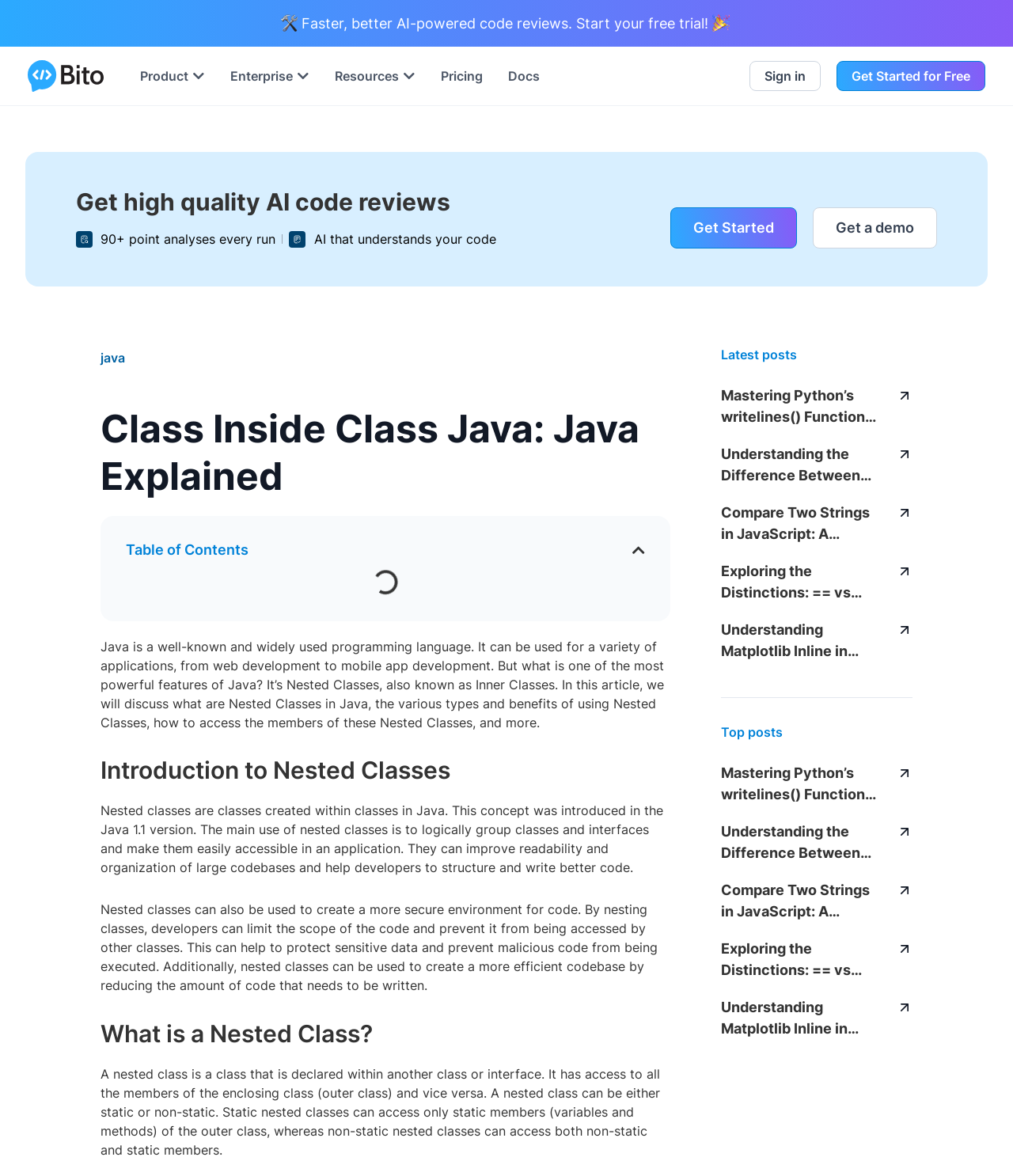Identify the bounding box coordinates for the element you need to click to achieve the following task: "Read the article about 'Class Inside Class Java: Java Explained'". The coordinates must be four float values ranging from 0 to 1, formatted as [left, top, right, bottom].

[0.099, 0.345, 0.662, 0.425]